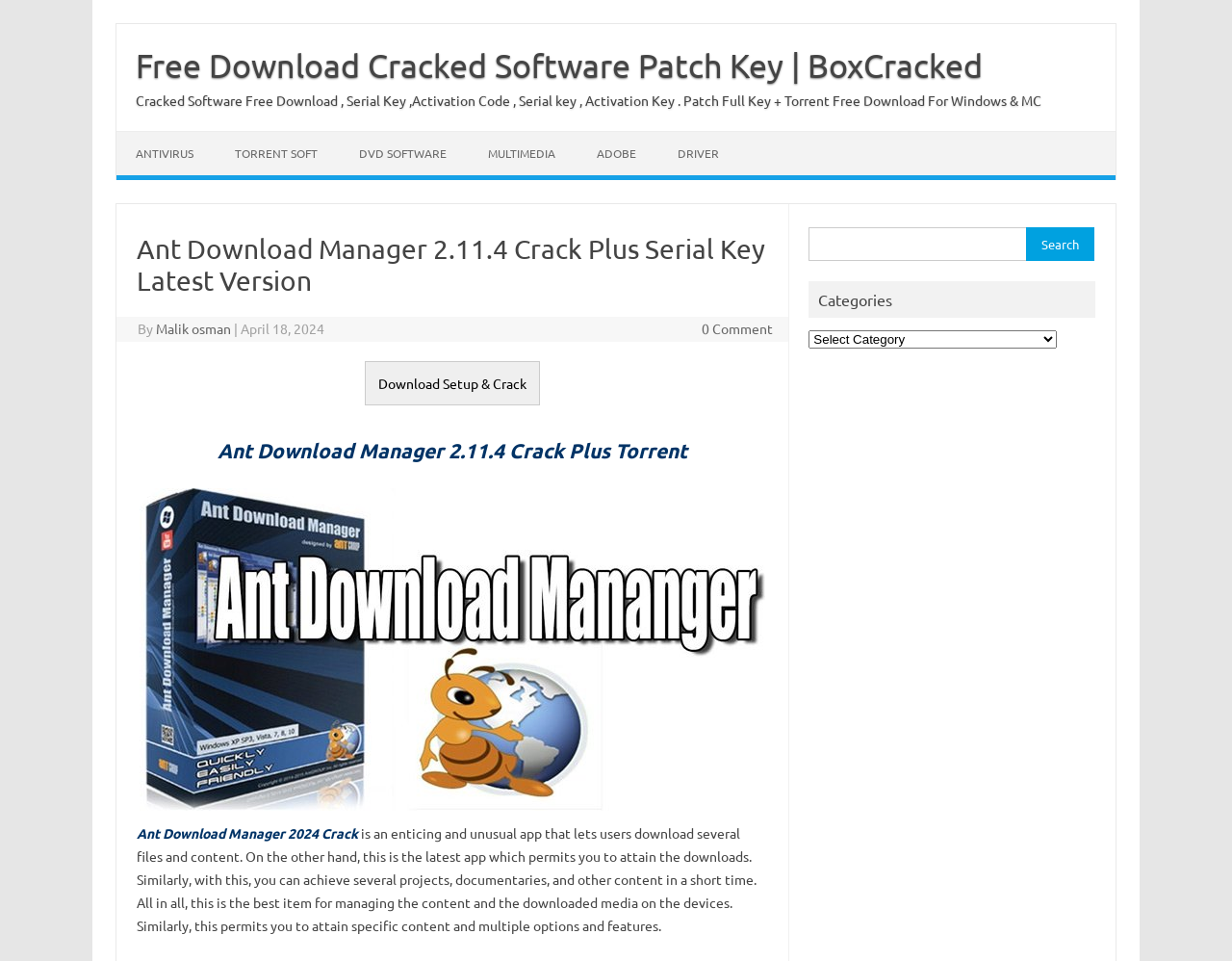Identify the bounding box coordinates for the UI element described by the following text: "Skip to content". Provide the coordinates as four float numbers between 0 and 1, in the format [left, top, right, bottom].

[0.095, 0.137, 0.17, 0.151]